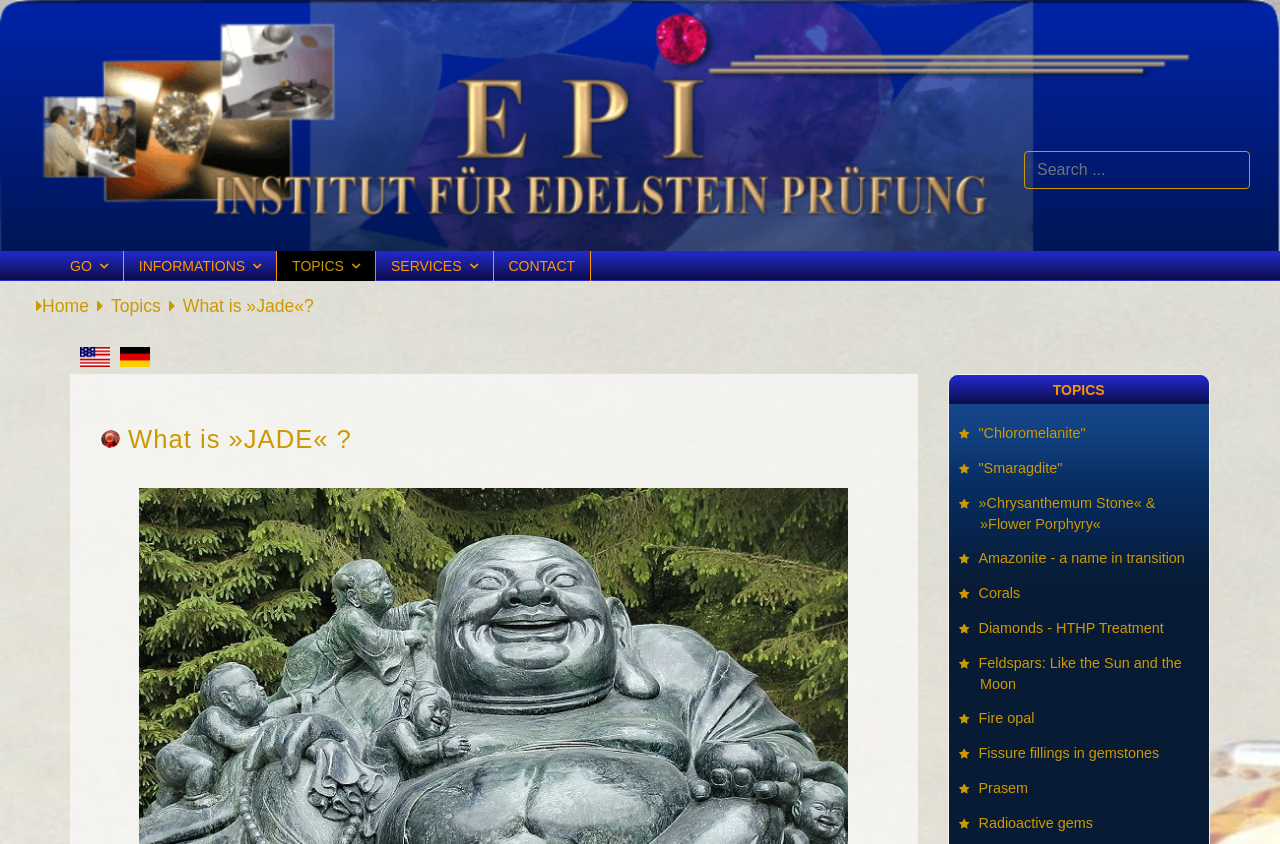Determine the bounding box coordinates of the region to click in order to accomplish the following instruction: "Go to the home page". Provide the coordinates as four float numbers between 0 and 1, specifically [left, top, right, bottom].

[0.033, 0.35, 0.069, 0.374]